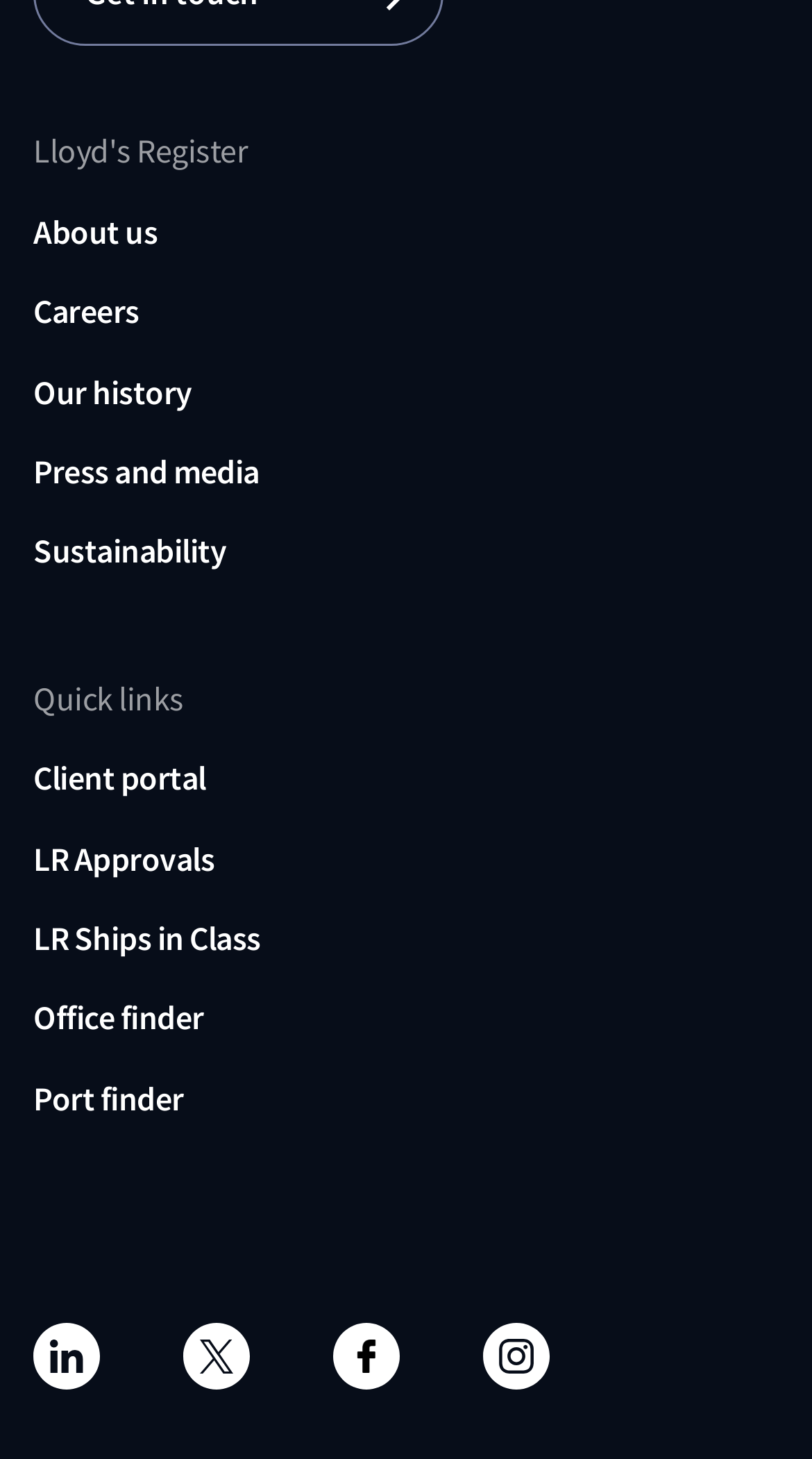With reference to the image, please provide a detailed answer to the following question: How many social media links are present at the bottom of the webpage?

At the bottom of the webpage, there are four social media links, namely LinkedIn, X, Facebook, and Instagram, each represented by its respective logo.